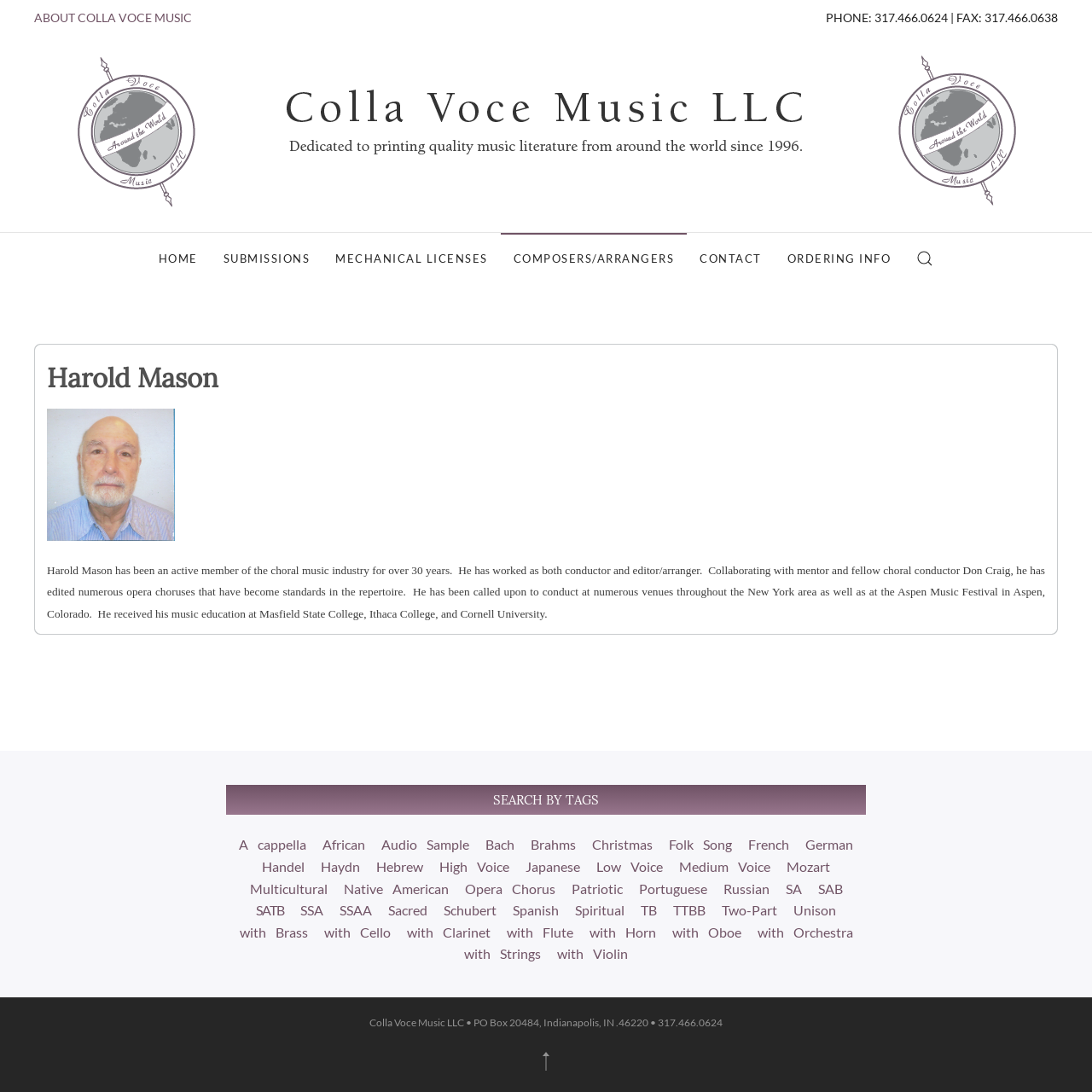Provide the bounding box coordinates of the section that needs to be clicked to accomplish the following instruction: "Search by tag A cappella."

[0.216, 0.764, 0.284, 0.782]